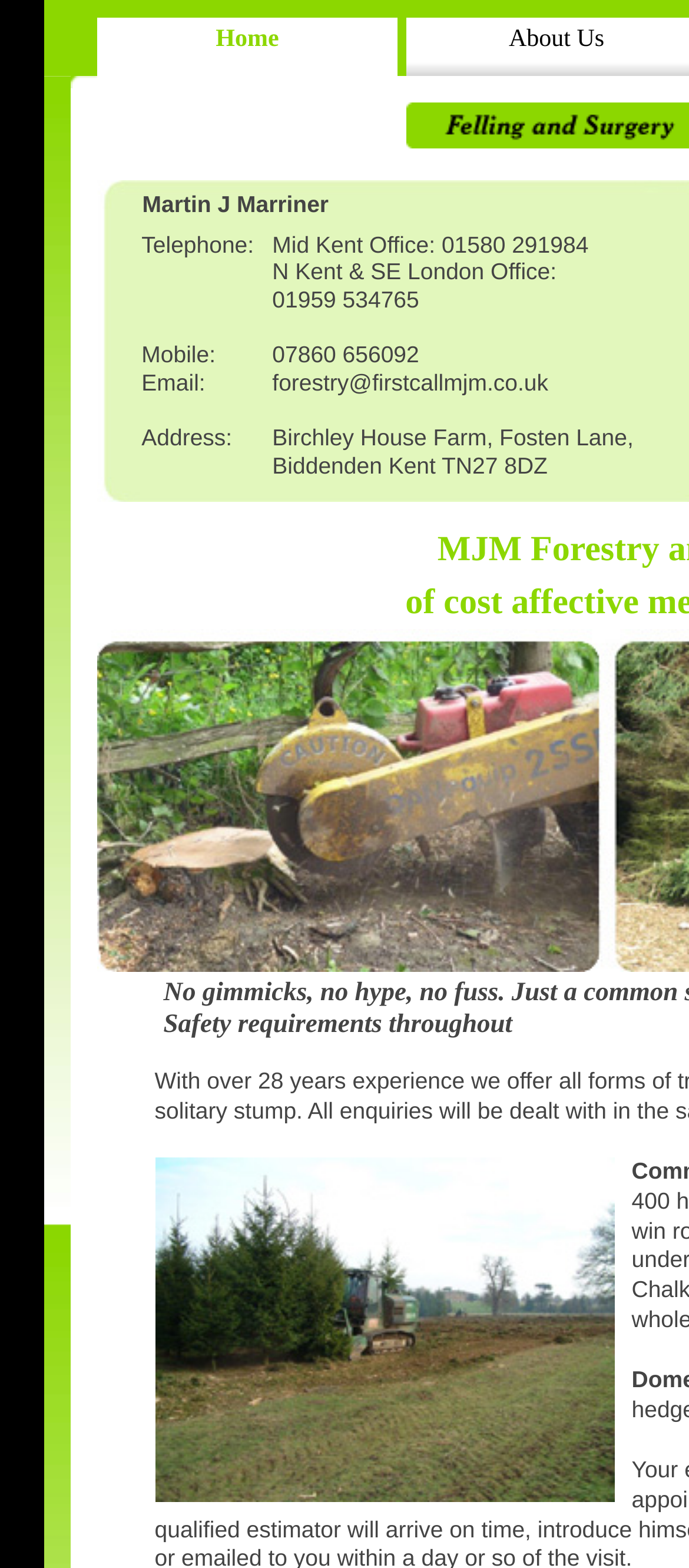Create a detailed narrative of the webpage’s visual and textual elements.

The webpage is about MJM Forestry & Land Clearance, a company providing services for forestry and land clearance, mulching, and tree work, including stump grinding in the UK. 

At the top, there is a navigation menu with a "Home" button and an "About Us" link. 

Below the navigation menu, there is a logo image on the left, and a section with contact information on the right. The contact information includes a telephone number, mobile number, email address, and physical address. 

Further down, there is a prominent image showcasing forestry clearance using a forestry mulcher, taking up most of the width of the page.